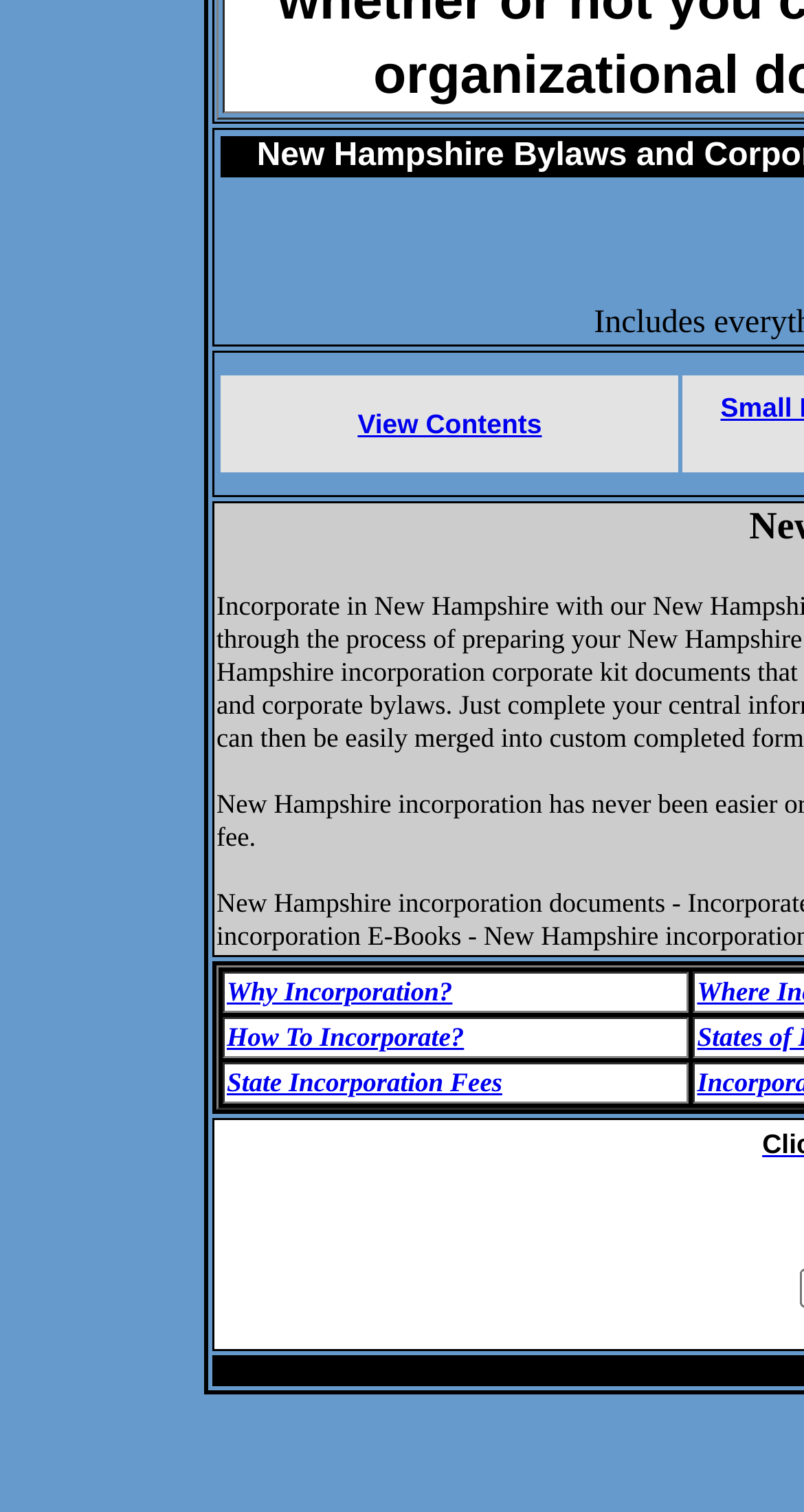What is the first link in the gridcell?
Observe the image and answer the question with a one-word or short phrase response.

View Contents